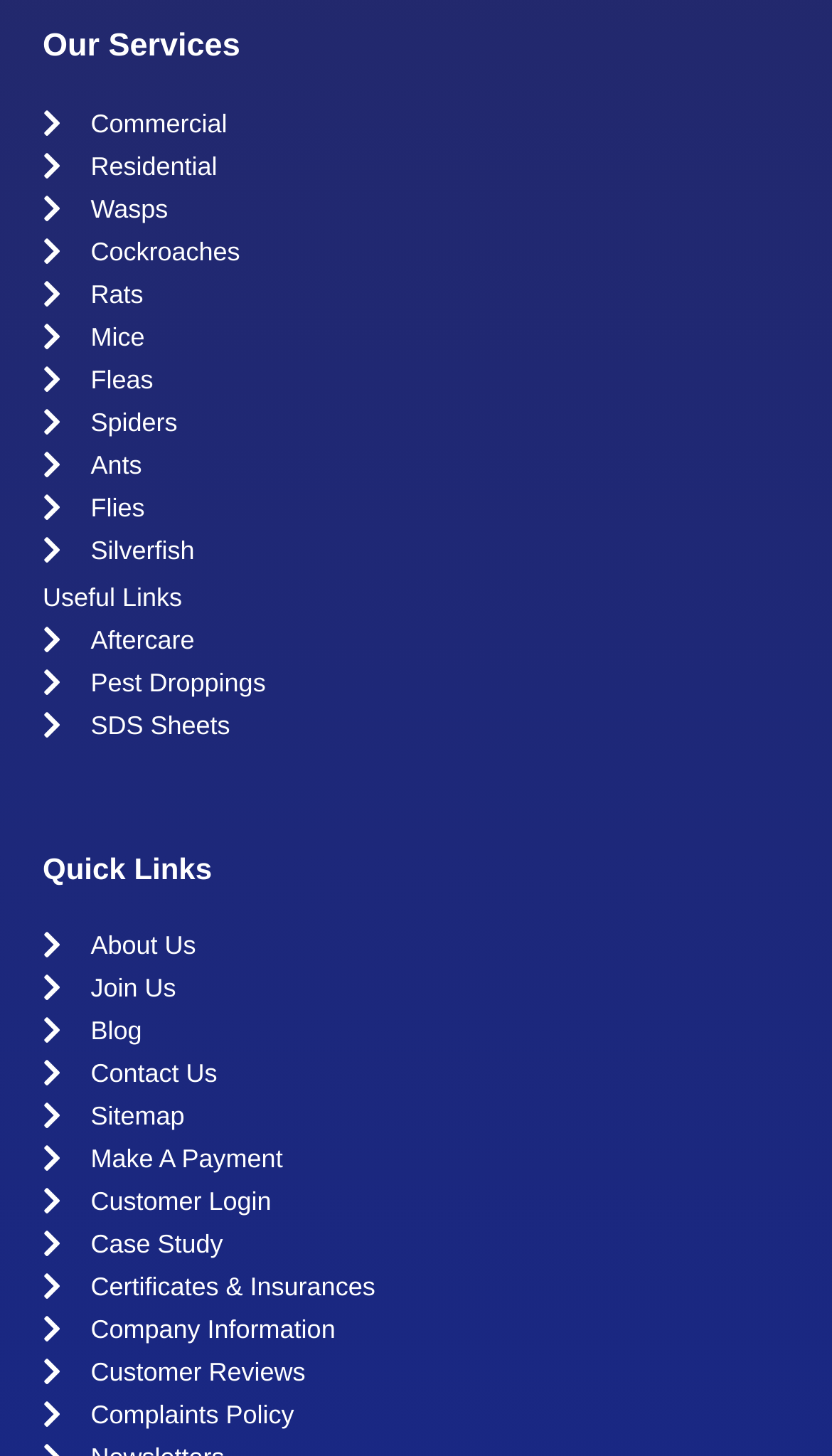How many pest control services are listed?
Based on the image, provide your answer in one word or phrase.

11